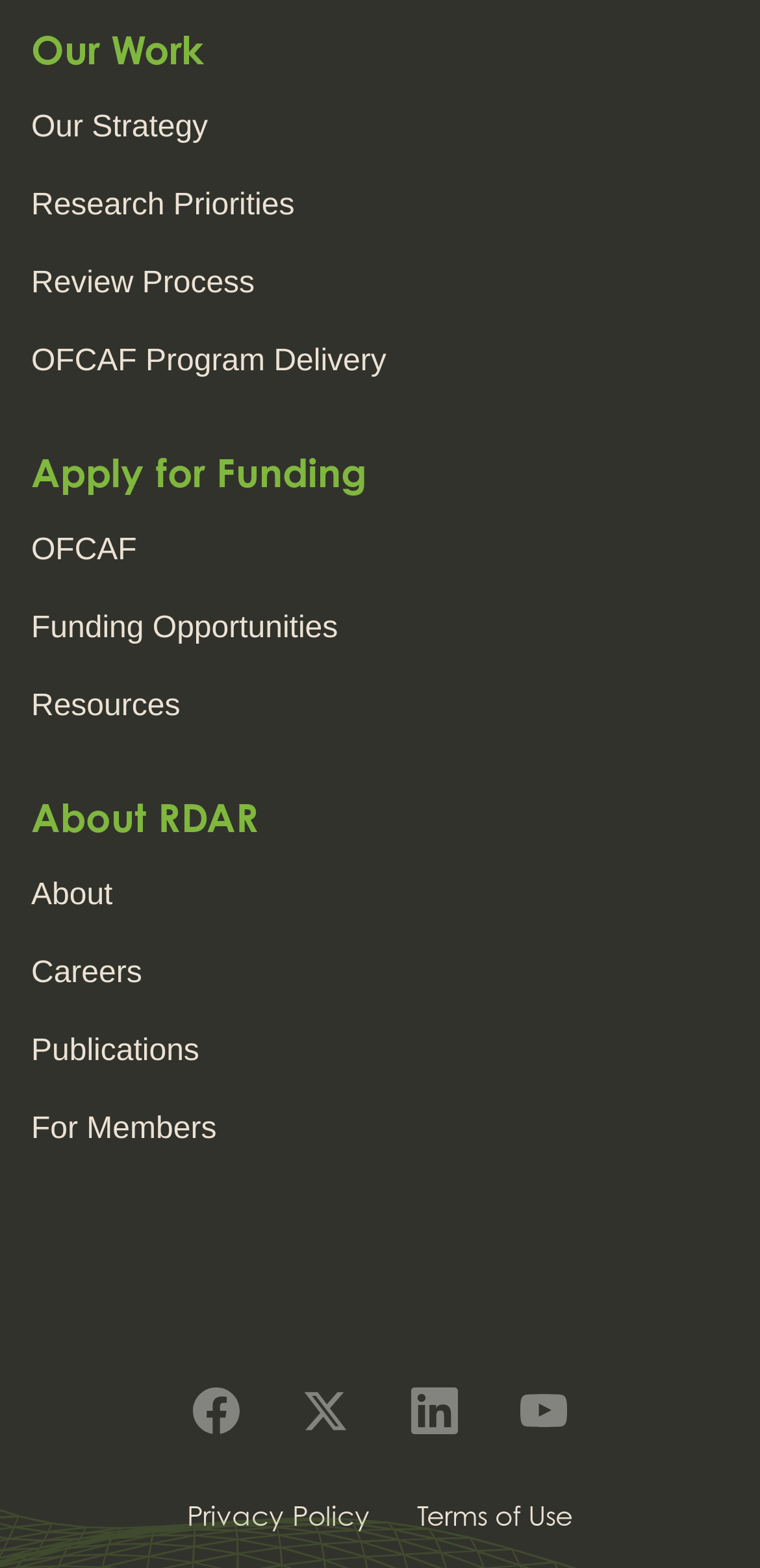What is the last link in the 'About RDAR' section? From the image, respond with a single word or brief phrase.

For Members